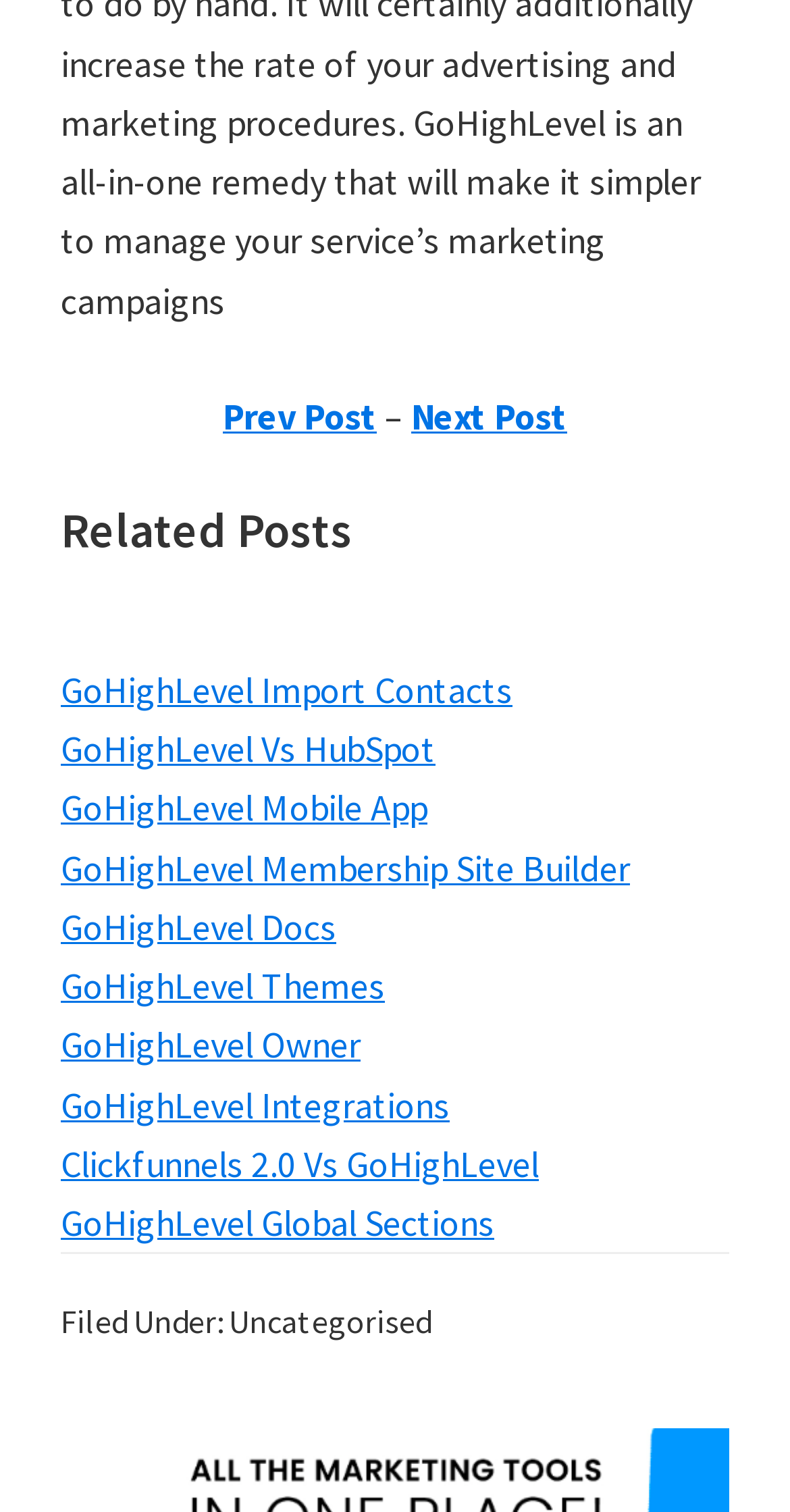Identify the bounding box coordinates for the element you need to click to achieve the following task: "go to previous post". Provide the bounding box coordinates as four float numbers between 0 and 1, in the form [left, top, right, bottom].

[0.282, 0.26, 0.477, 0.291]